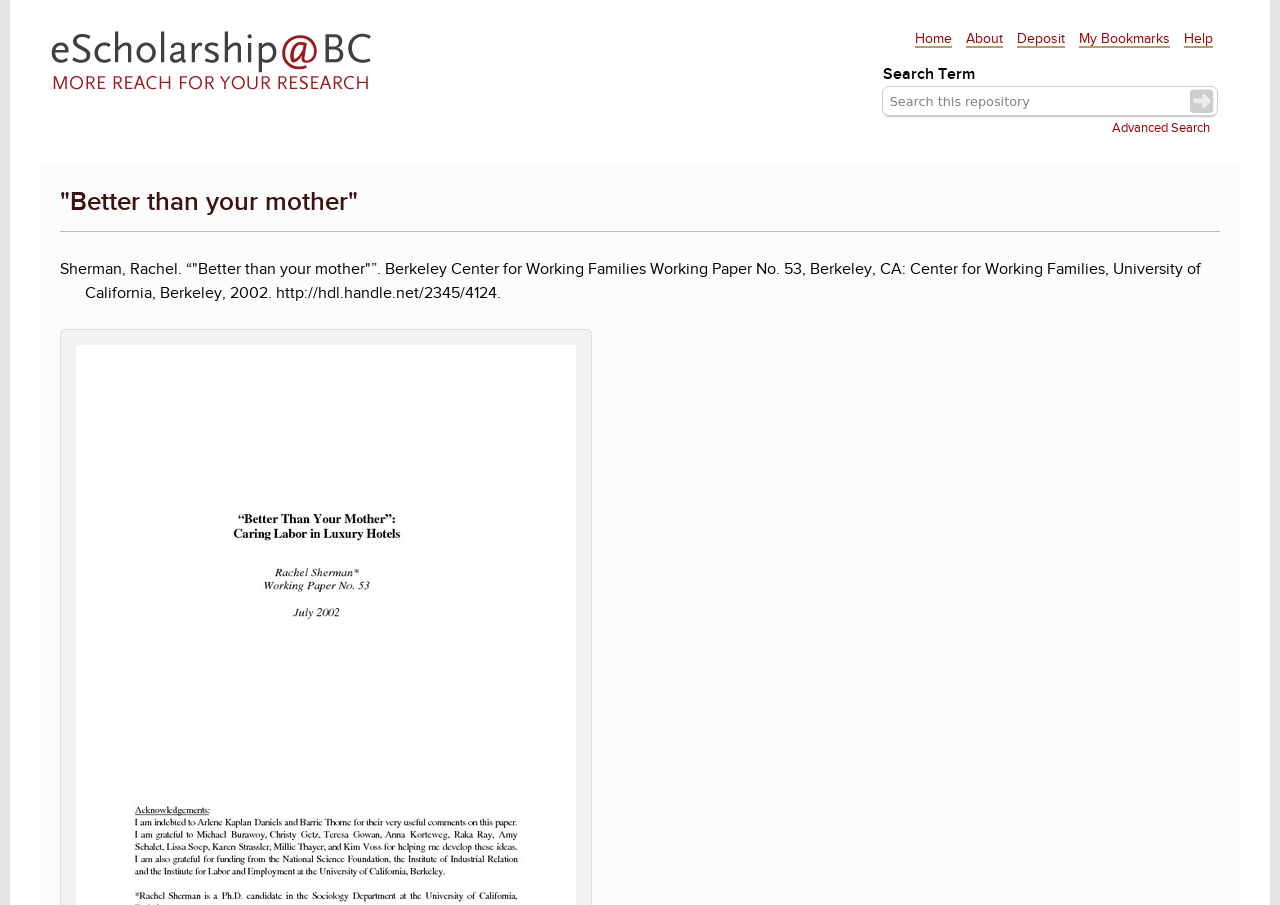What is the institution that published the working paper?
From the image, respond using a single word or phrase.

University of California, Berkeley